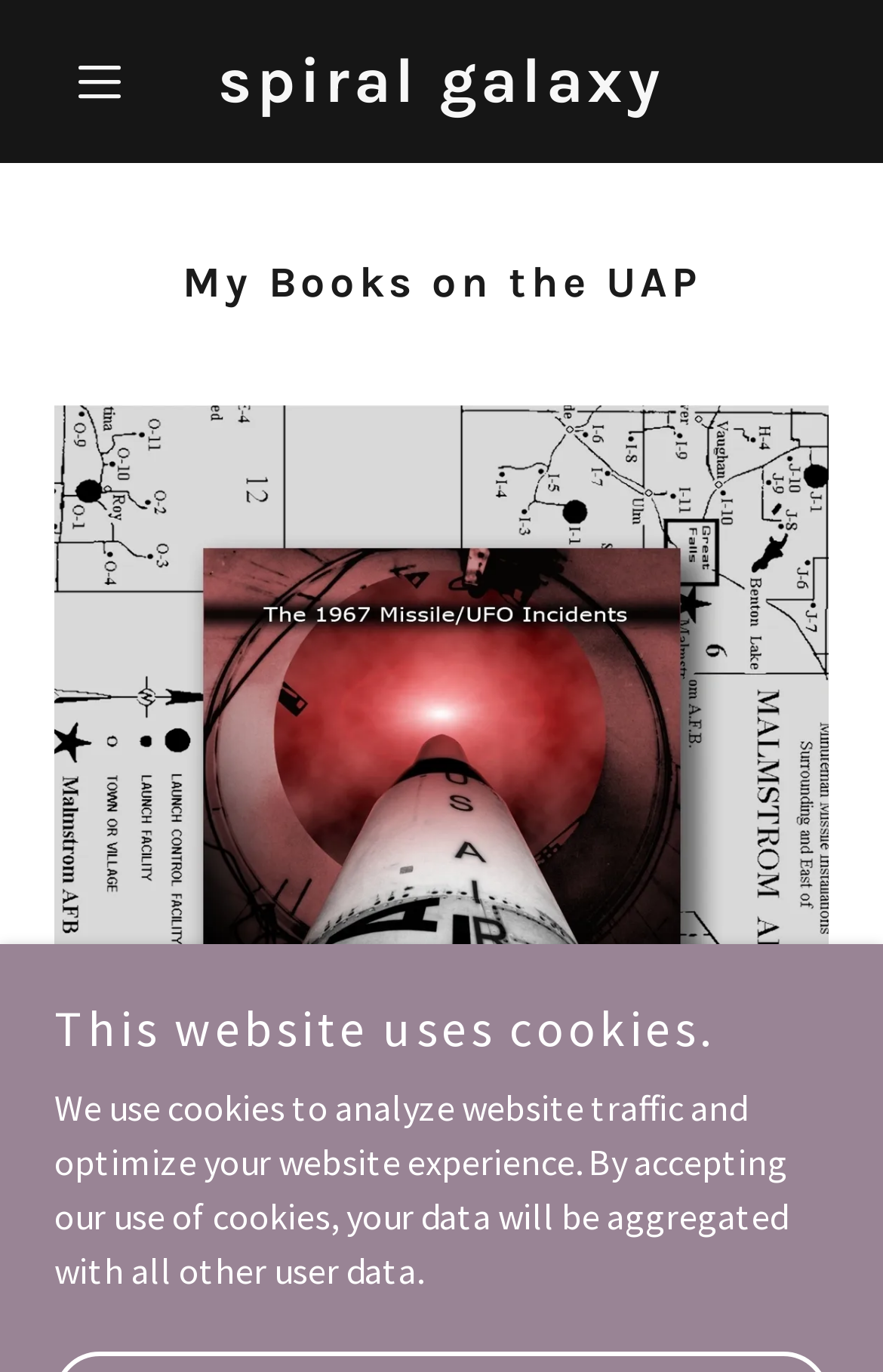Respond to the following query with just one word or a short phrase: 
How many main sections are on the webpage?

2